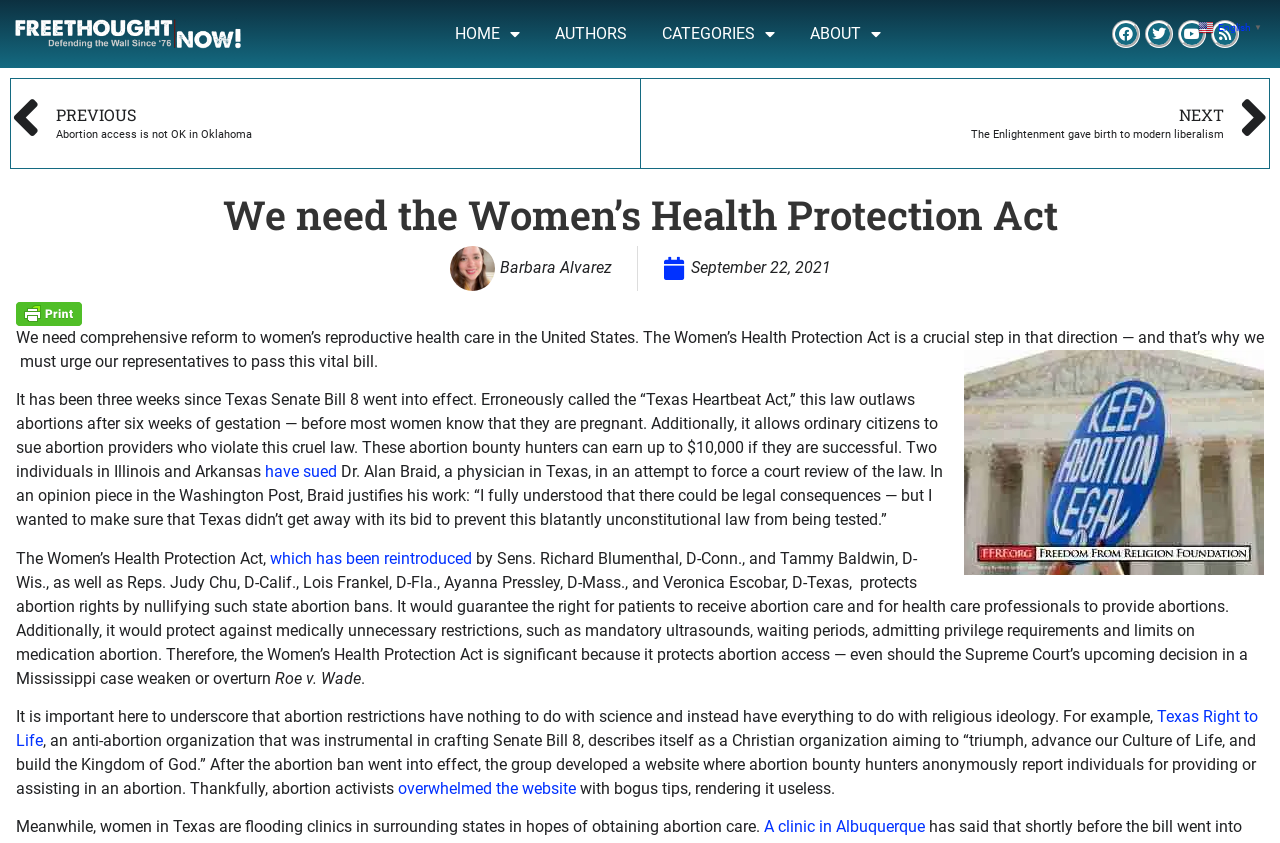From the given element description: "alt="Freethought NOW!"", find the bounding box for the UI element. Provide the coordinates as four float numbers between 0 and 1, in the order [left, top, right, bottom].

[0.008, 0.012, 0.192, 0.069]